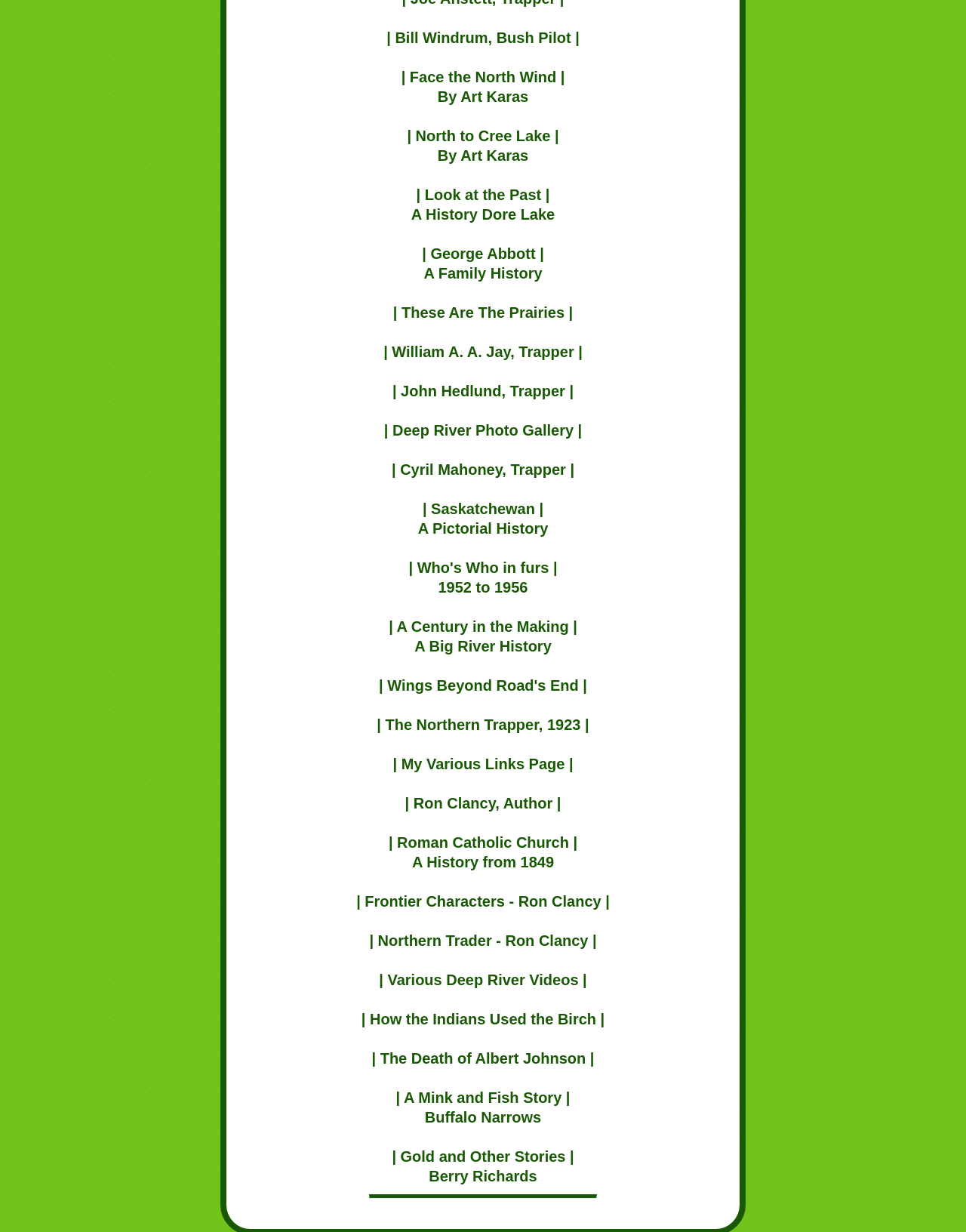Using the webpage screenshot, find the UI element described by Various Deep River Videos. Provide the bounding box coordinates in the format (top-left x, top-left y, bottom-right x, bottom-right y), ensuring all values are floating point numbers between 0 and 1.

[0.401, 0.788, 0.599, 0.802]